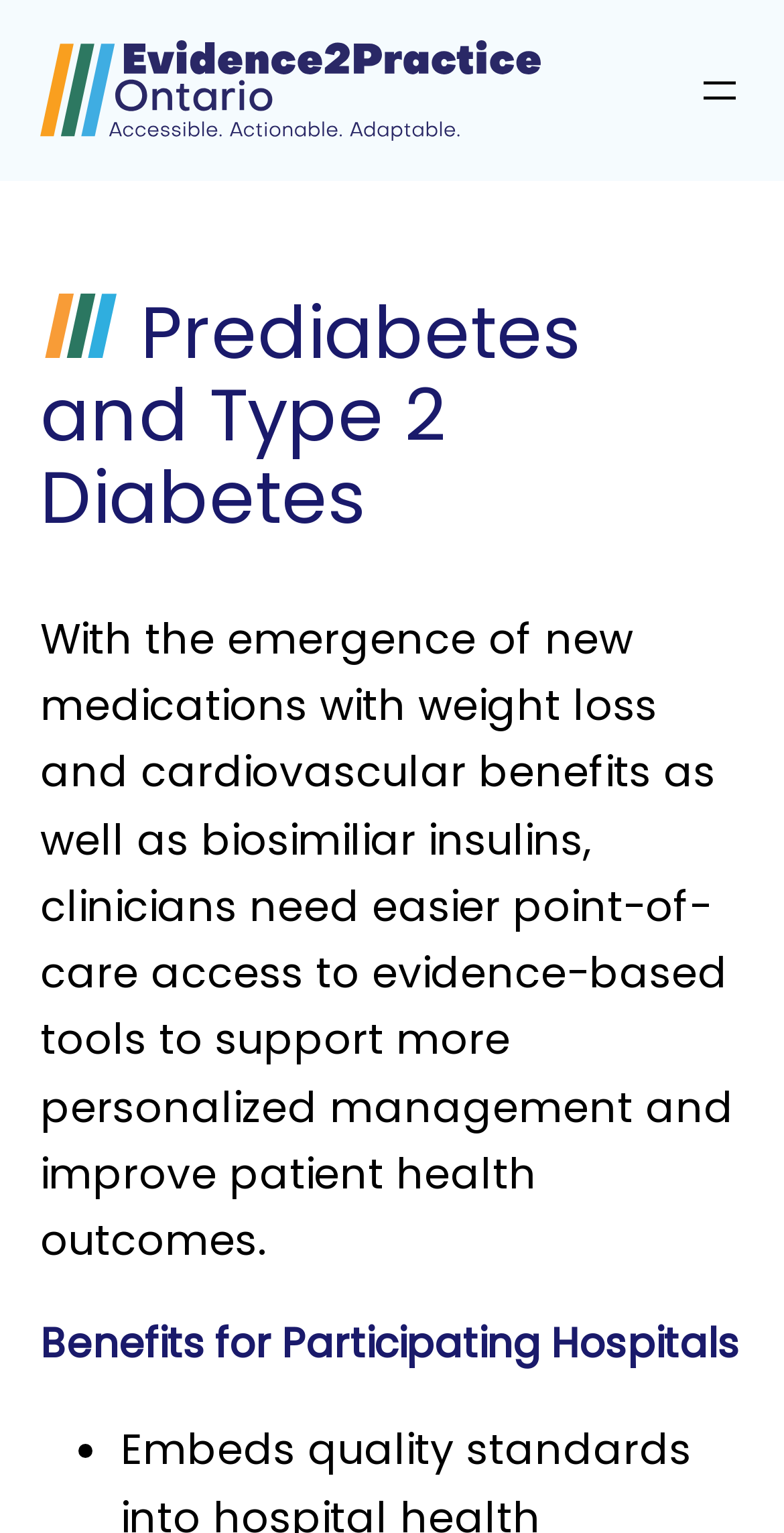Given the element description, predict the bounding box coordinates in the format (top-left x, top-left y, bottom-right x, bottom-right y), using floating point numbers between 0 and 1: aria-label="Open menu"

[0.887, 0.043, 0.949, 0.075]